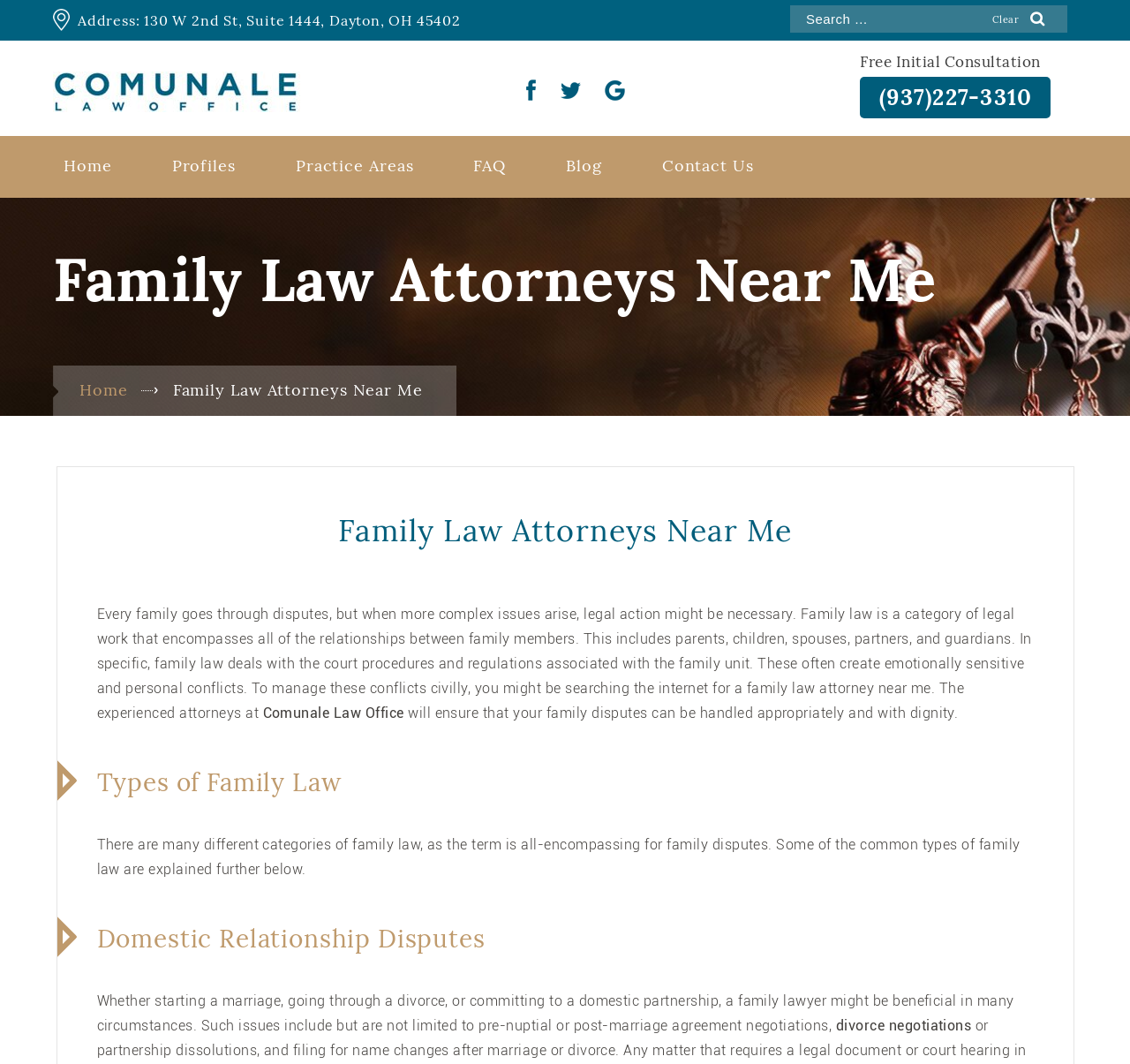Determine the webpage's heading and output its text content.

Family Law Attorneys Near Me